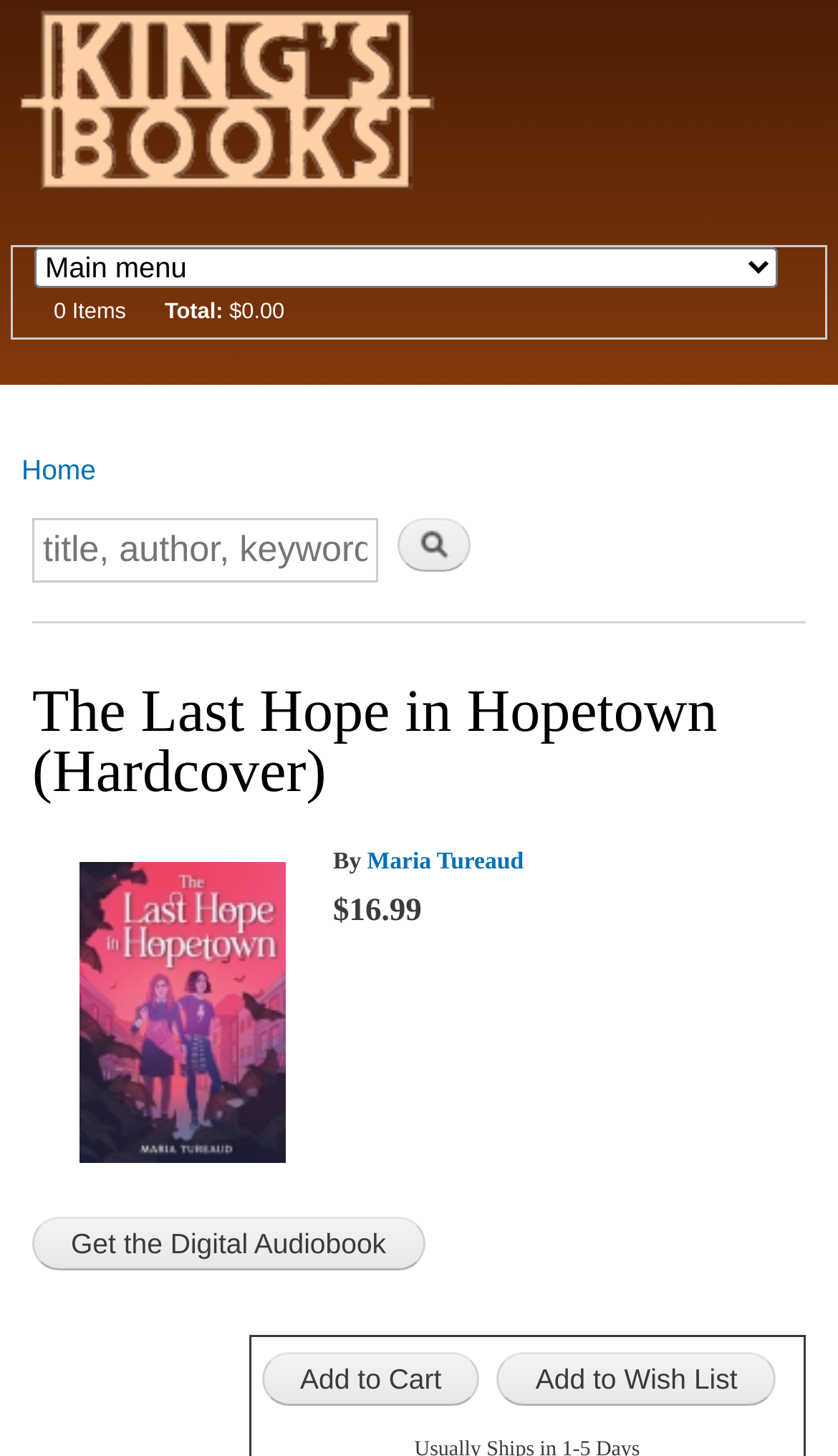Your task is to extract the text of the main heading from the webpage.

The Last Hope in Hopetown (Hardcover)